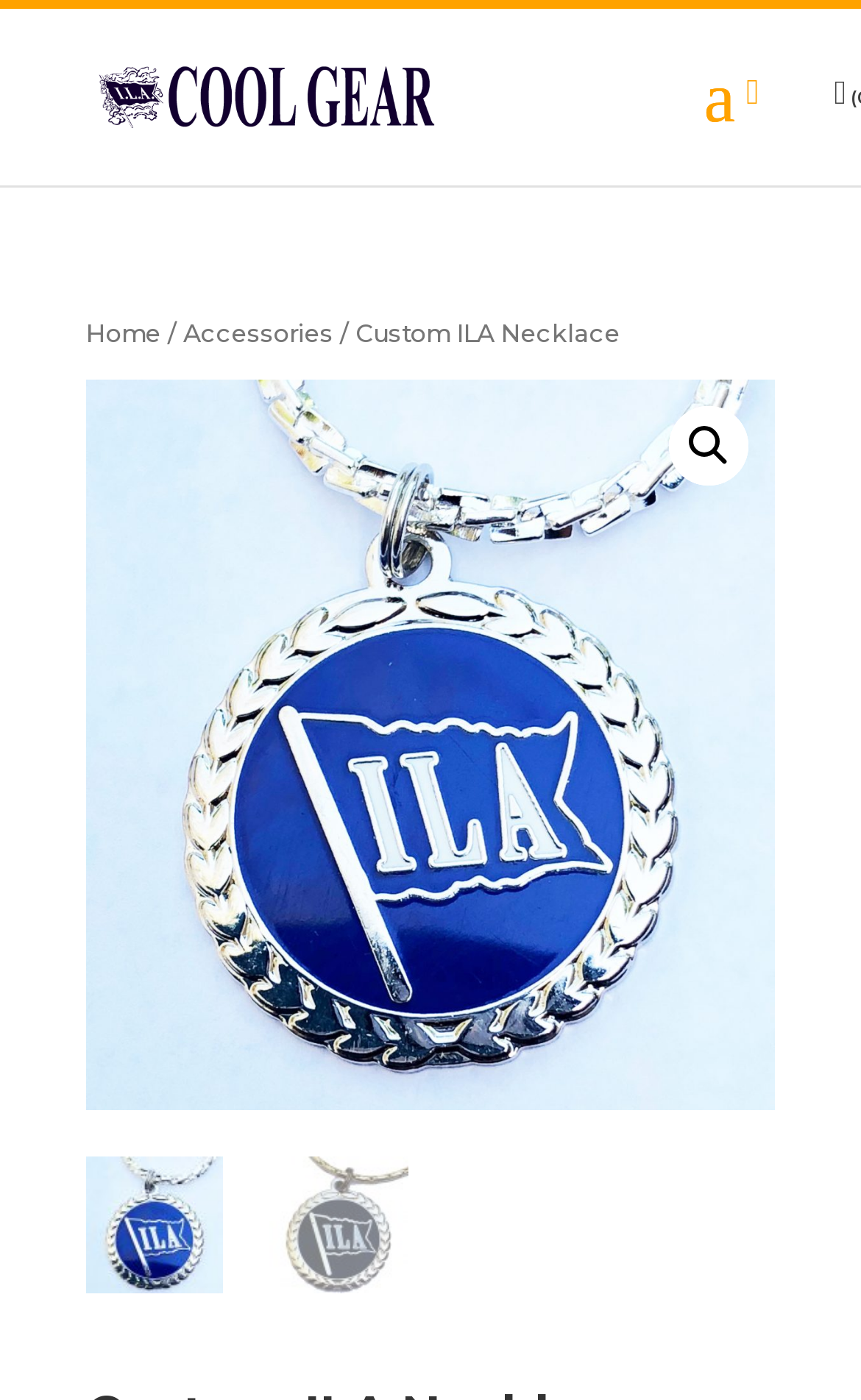Provide a single word or phrase answer to the question: 
How many links are in the breadcrumb navigation?

3